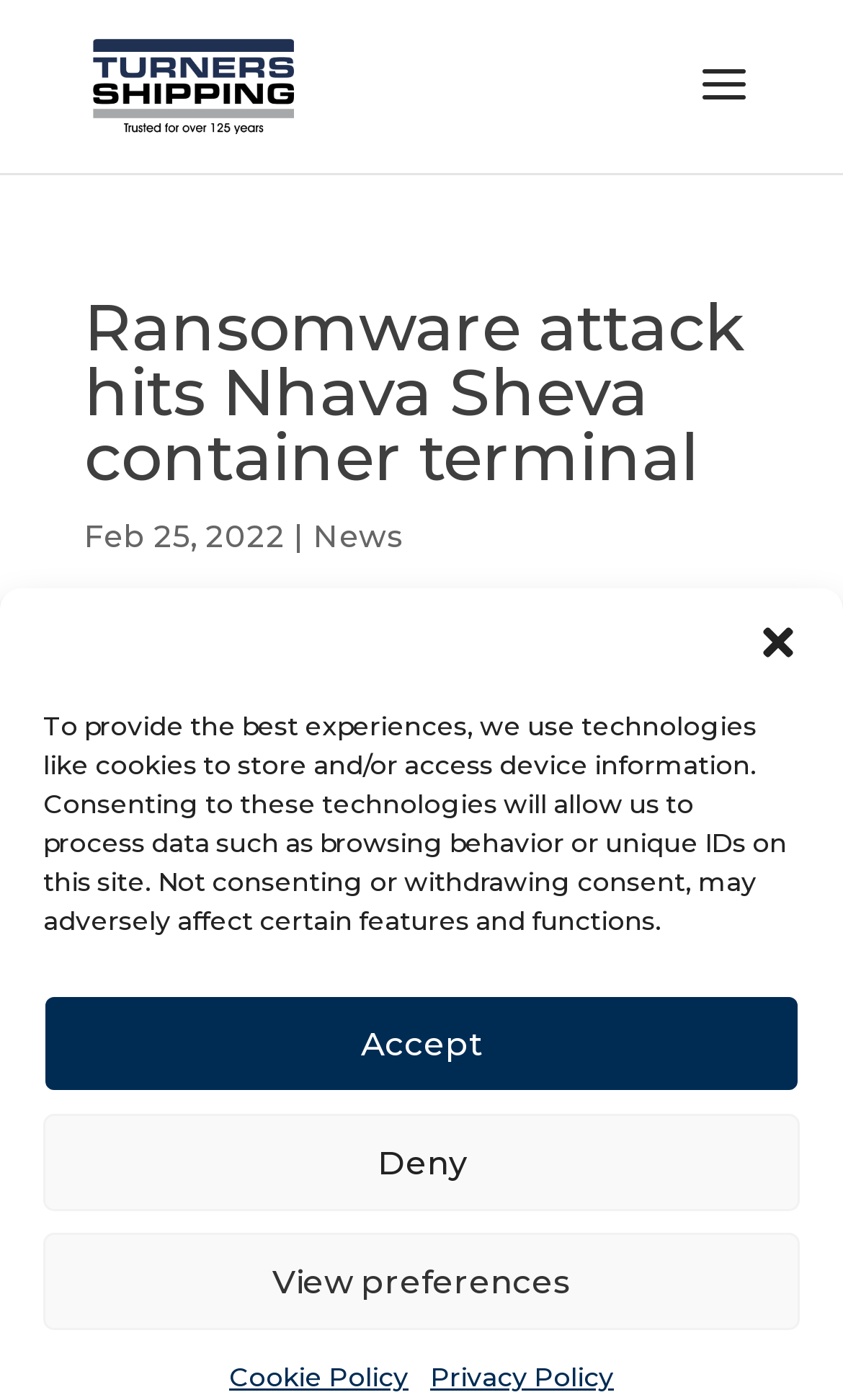Highlight the bounding box of the UI element that corresponds to this description: "News".

[0.372, 0.369, 0.479, 0.397]